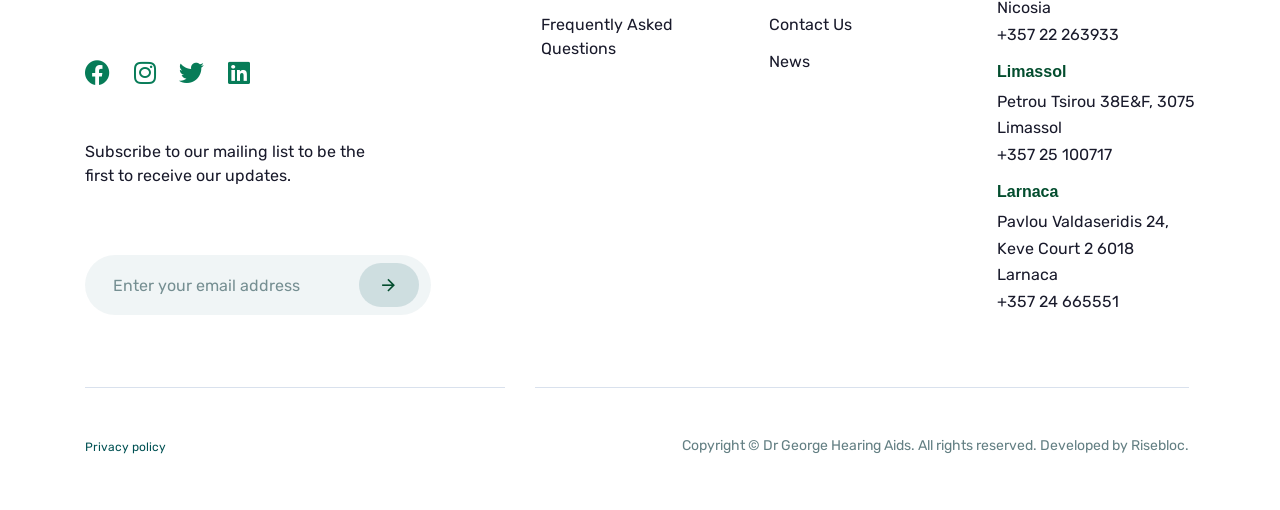What is the purpose of the textbox?
Answer the question based on the image using a single word or a brief phrase.

Enter email address